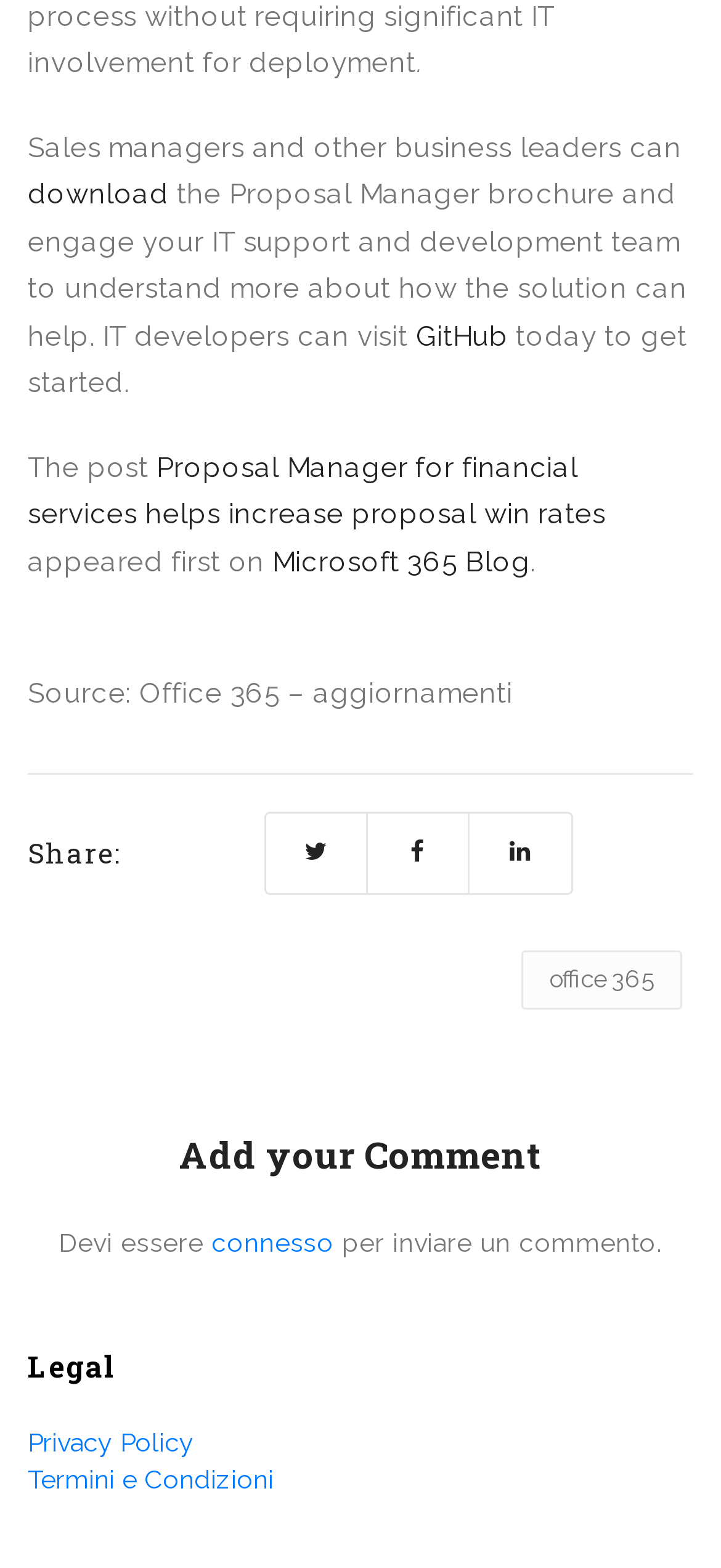Give a short answer using one word or phrase for the question:
What is the name of the blog?

Microsoft 365 Blog